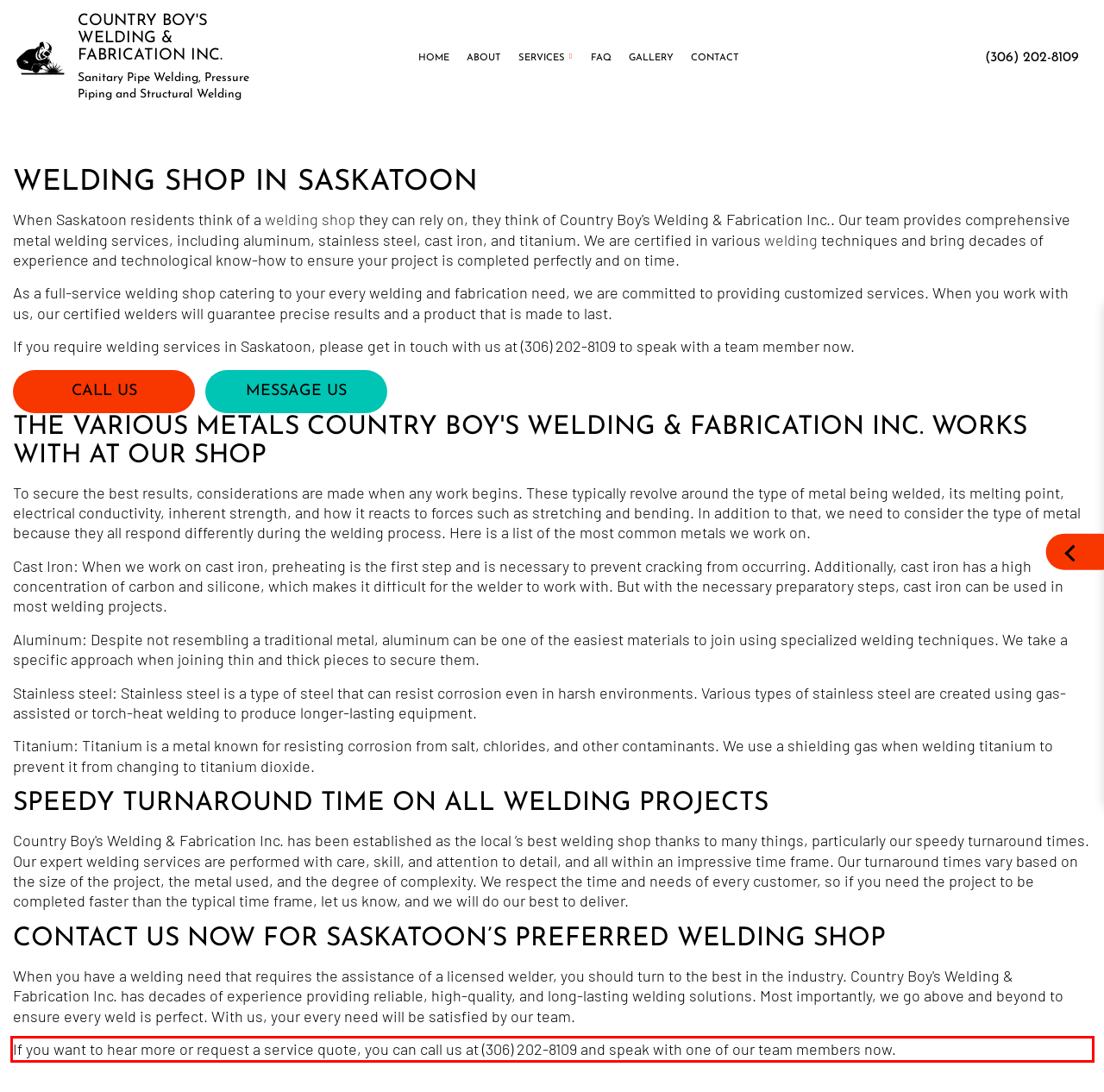Inspect the webpage screenshot that has a red bounding box and use OCR technology to read and display the text inside the red bounding box.

If you want to hear more or request a service quote, you can call us at (306) 202-8109 and speak with one of our team members now.